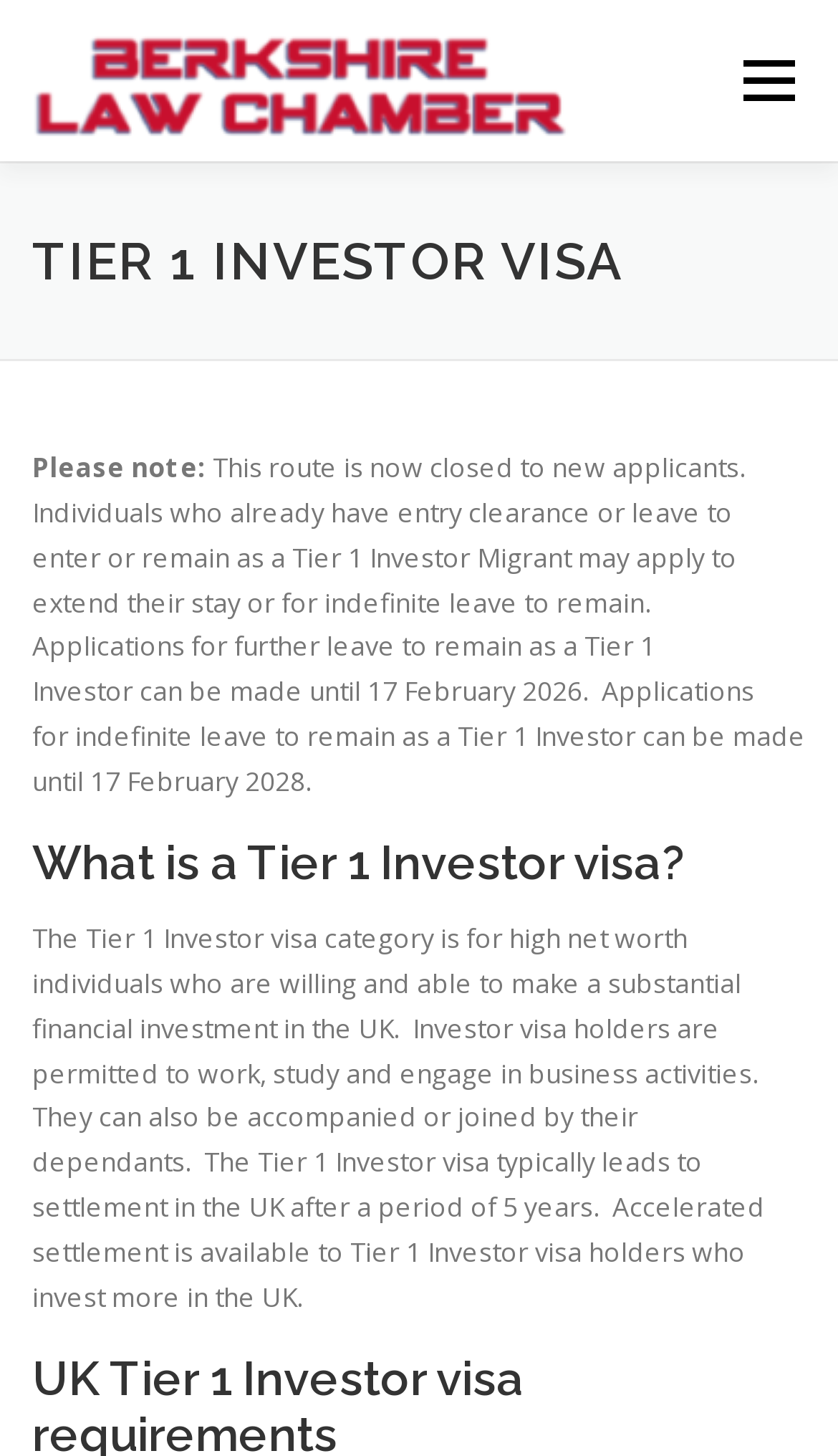Using the information from the screenshot, answer the following question thoroughly:
Can Tier 1 Investor visa holders work in the UK?

According to the webpage, Investor visa holders are permitted to work, study and engage in business activities in the UK. This is mentioned in the paragraph under the heading 'What is a Tier 1 Investor visa?'.